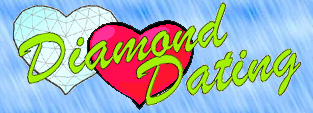Consider the image and give a detailed and elaborate answer to the question: 
What is the color of the heart filled in?

According to the caption, one of the heart shapes is filled in bright red, which symbolizes passion and romance. This information is provided to help understand the design elements of the logo.